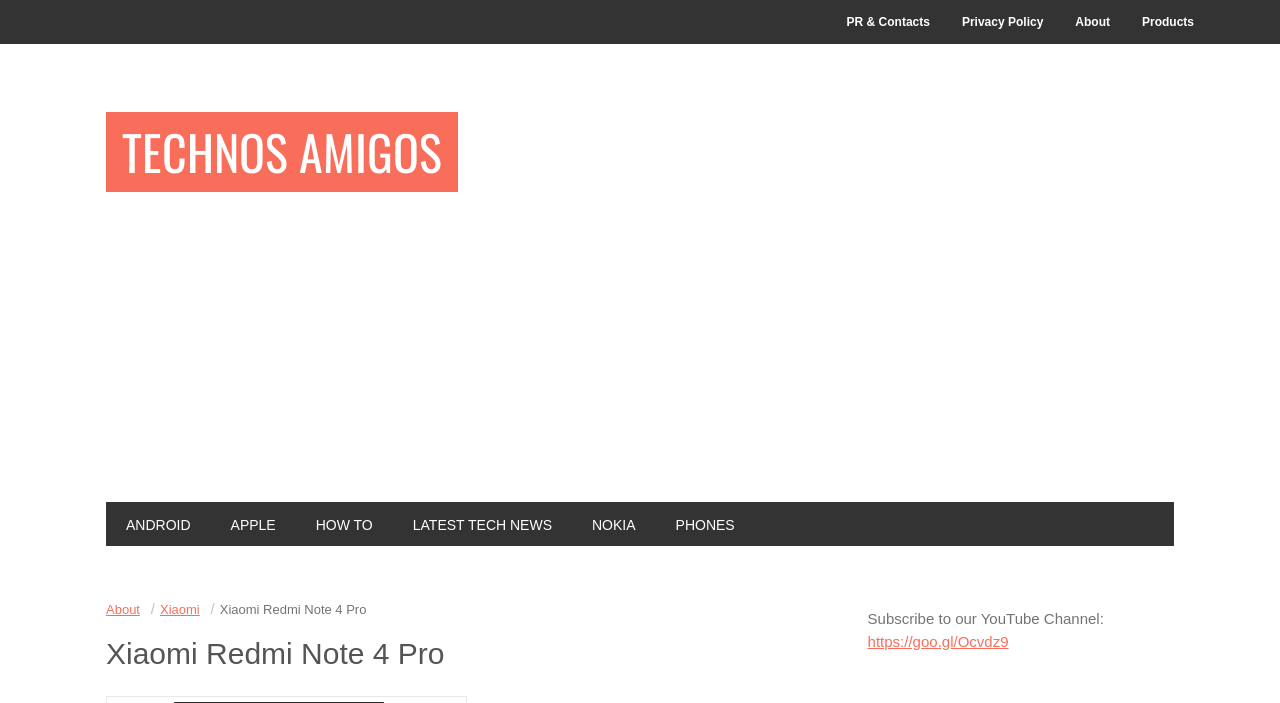What is the name of the phone being described?
Give a comprehensive and detailed explanation for the question.

The name of the phone is mentioned in the heading and static text elements on the webpage, specifically in elements [174] and [145].